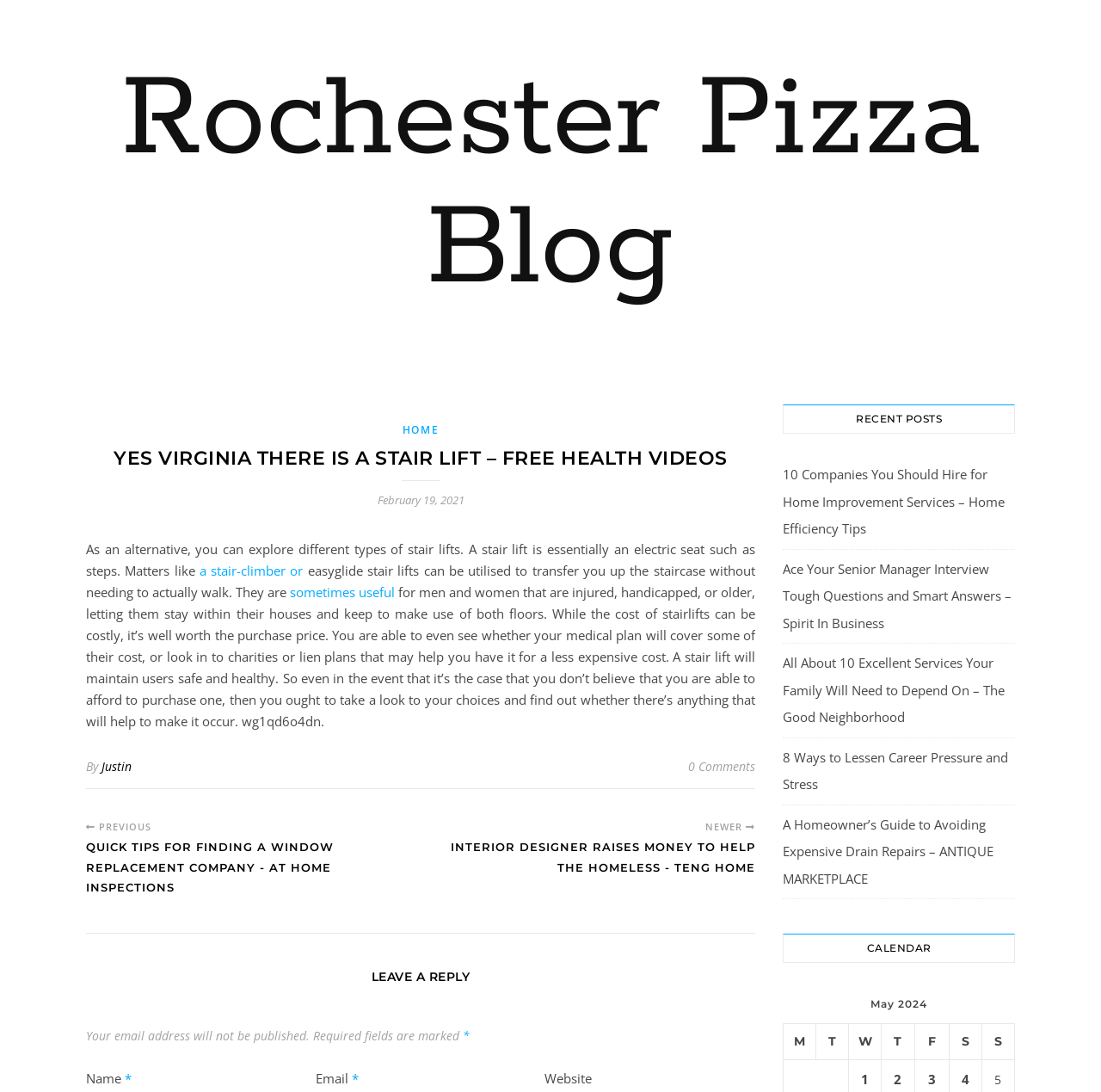Identify the bounding box for the element characterized by the following description: "Rochester Pizza Blog".

[0.0, 0.051, 1.0, 0.288]